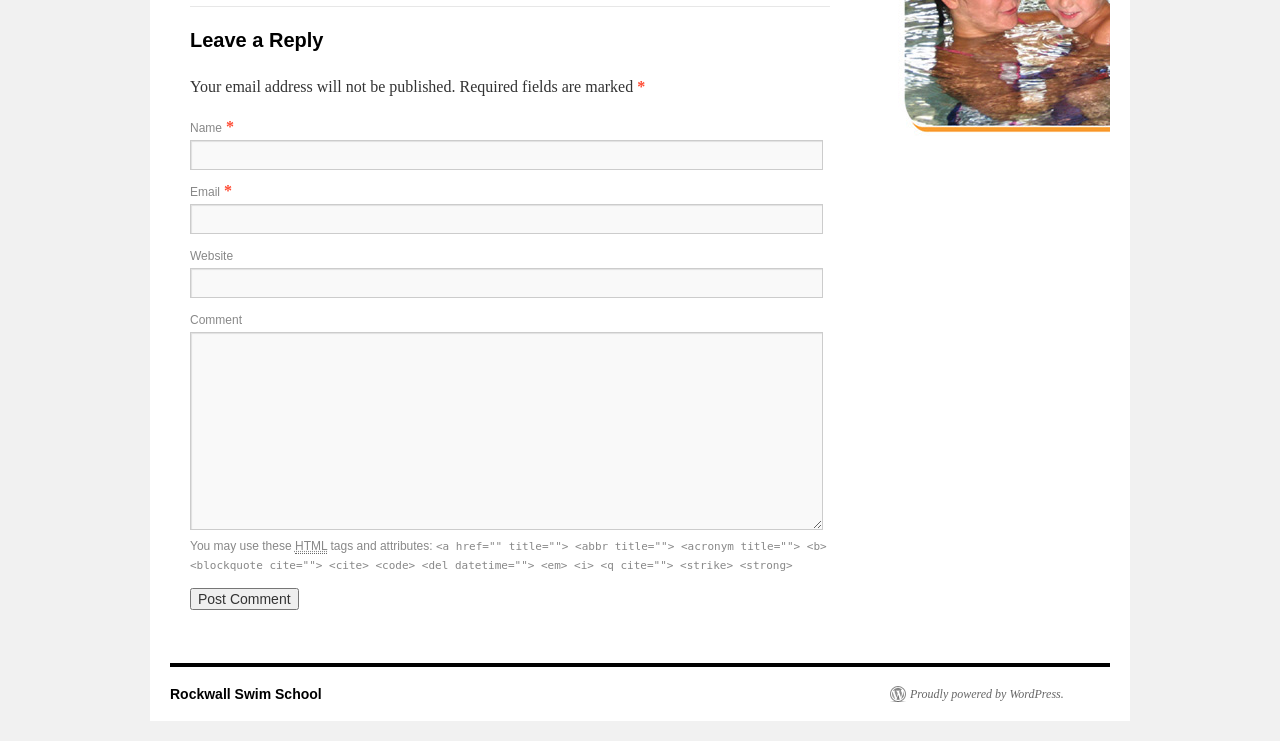What is the name of the website?
Provide a well-explained and detailed answer to the question.

The link at the bottom of the page is labeled 'Rockwall Swim School', suggesting that this is the name of the website.